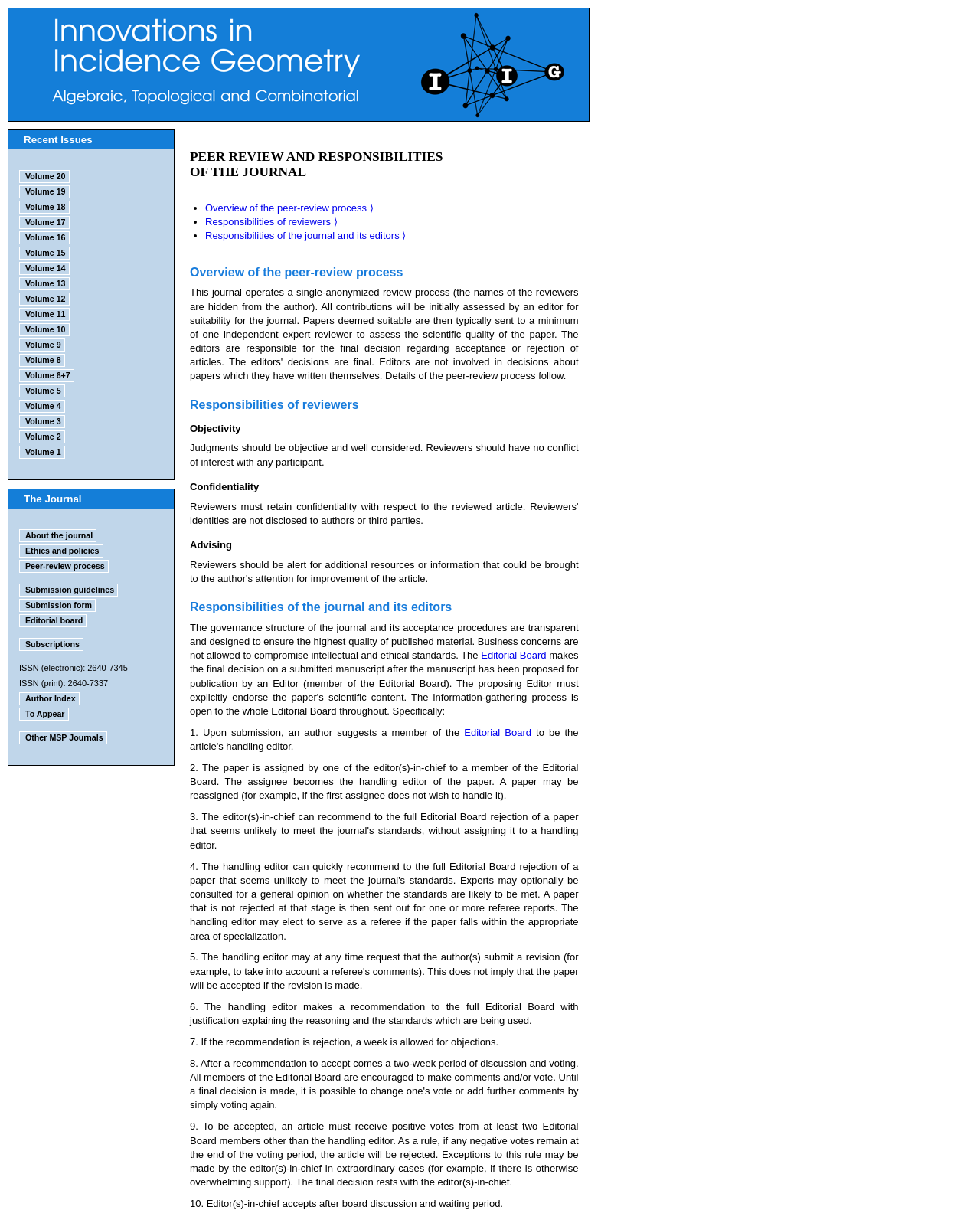Give a one-word or short phrase answer to the question: 
How many volumes are listed on the webpage?

20